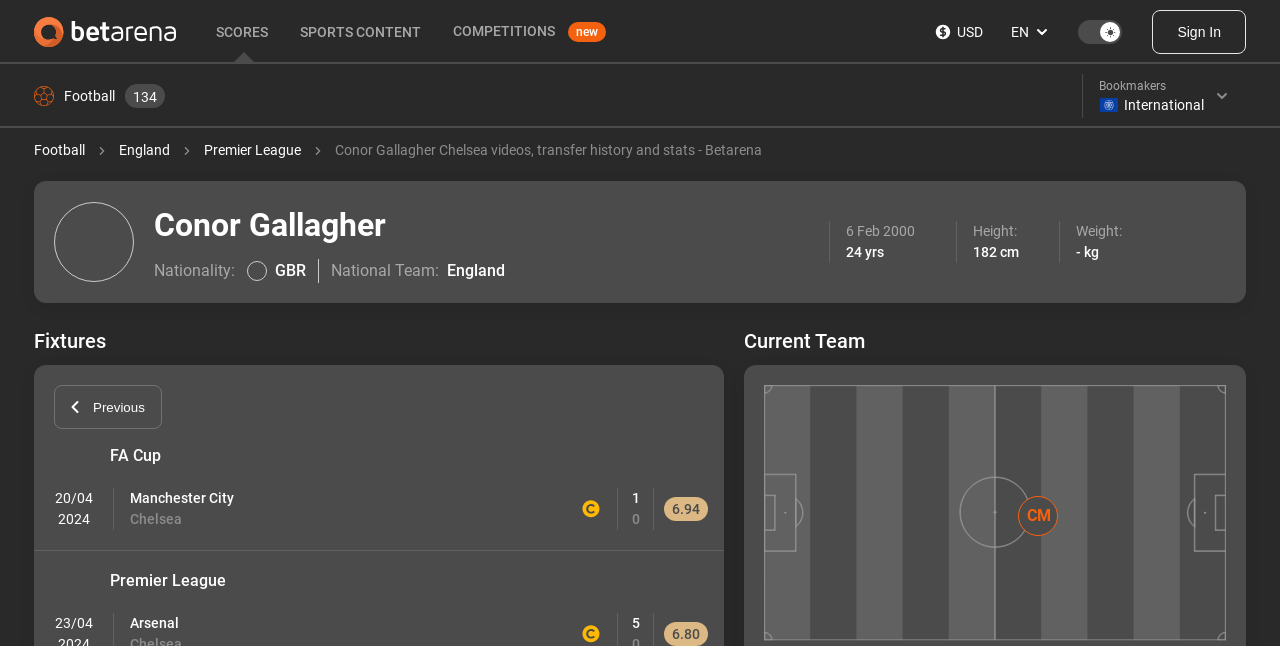What is Conor Gallagher's nationality?
Please elaborate on the answer to the question with detailed information.

Based on the webpage, I found the information about Conor Gallagher's nationality in the section that displays his personal details. Specifically, it is mentioned as 'Nationality: GBR'.